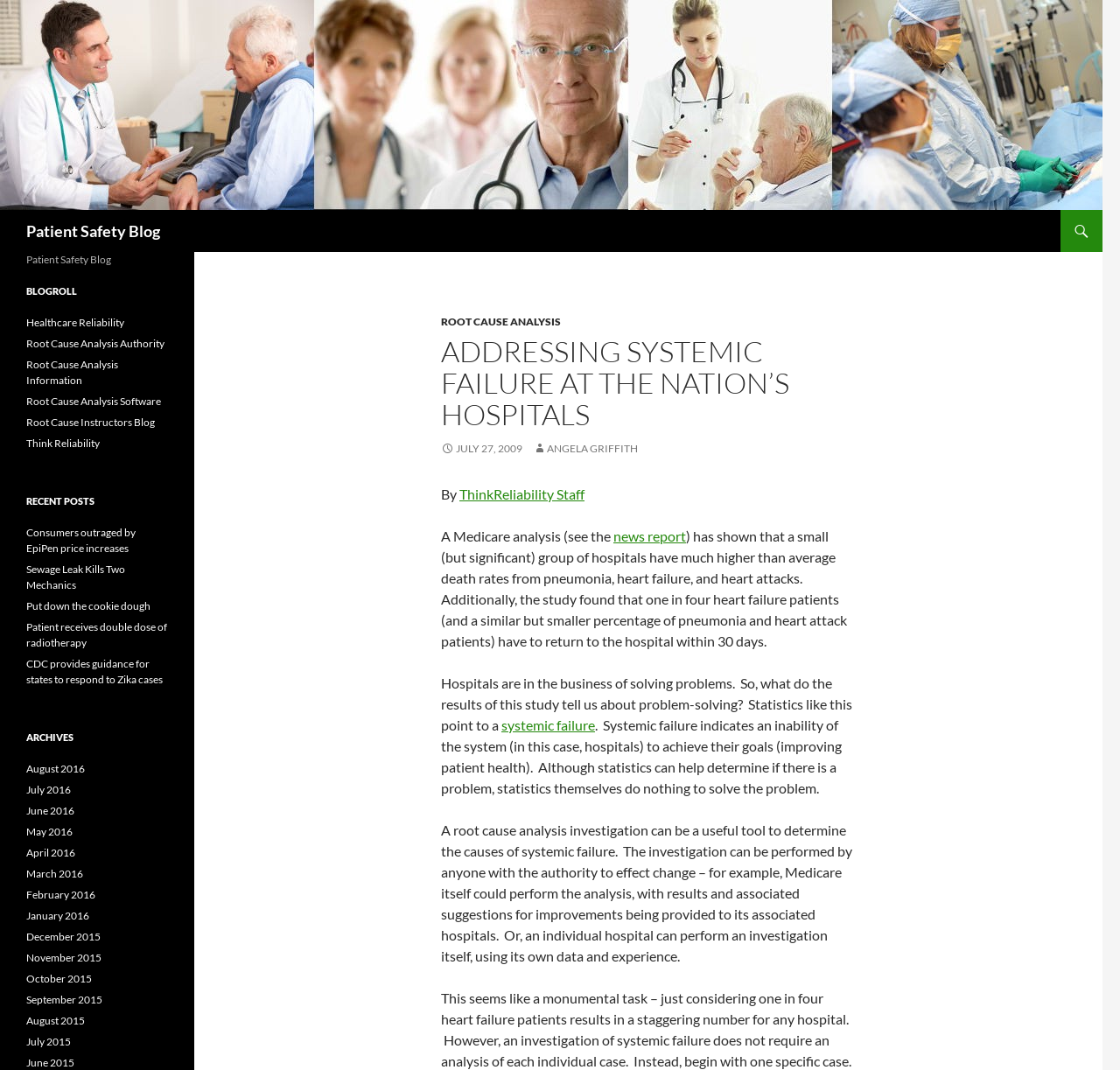Identify the main heading from the webpage and provide its text content.

Patient Safety Blog